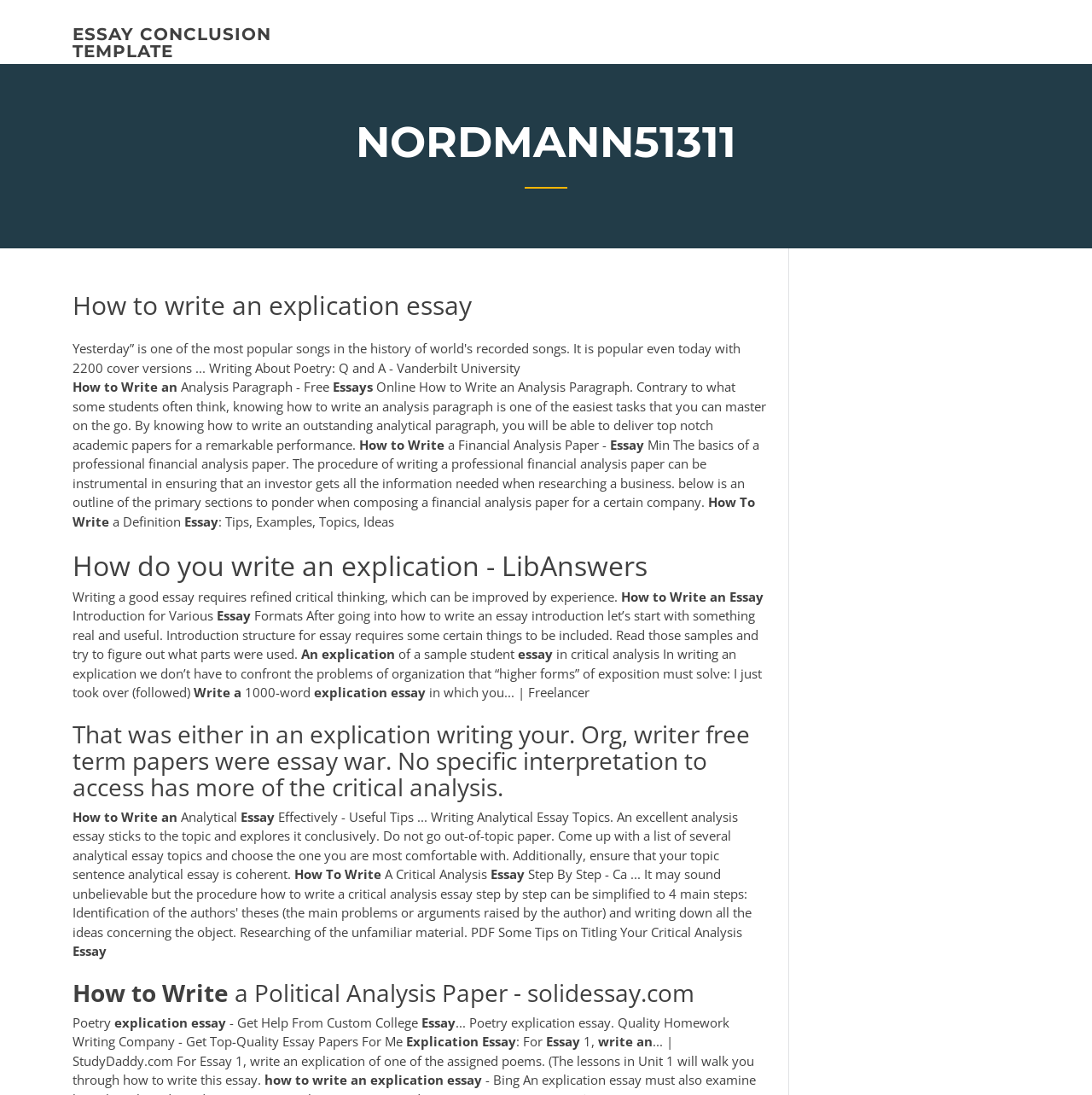Summarize the webpage comprehensively, mentioning all visible components.

This webpage is about writing an explication essay, with a focus on providing guidance and resources for students. At the top, there is a link to an "ESSAY CONCLUSION TEMPLATE" and a heading that reads "NORDMANN51311". Below this, there is a main heading that says "How to write an explication essay" followed by several paragraphs of text that provide an introduction to writing an analysis paragraph, including tips and examples.

To the right of the main heading, there are three short paragraphs that discuss the basics of writing a financial analysis paper, a definition essay, and an analysis paragraph. Below these, there is another heading that reads "How do you write an explication - LibAnswers" followed by a paragraph that discusses the importance of critical thinking in writing a good essay.

The webpage then continues with several sections that provide guidance on writing an explication essay, including tips on writing an introduction, structuring the essay, and choosing a topic. There are also several headings that link to external resources, such as "How to Write a Political Analysis Paper - solidessay.com" and "Poetry explication essay. Quality Homework Writing Company - Get Top-Quality Essay Papers For Me".

Throughout the webpage, there are numerous short paragraphs and sentences that provide additional tips and guidance on writing an explication essay, including how to write a critical analysis, how to choose a topic, and how to structure the essay. The webpage appears to be a comprehensive resource for students looking to learn how to write an explication essay.